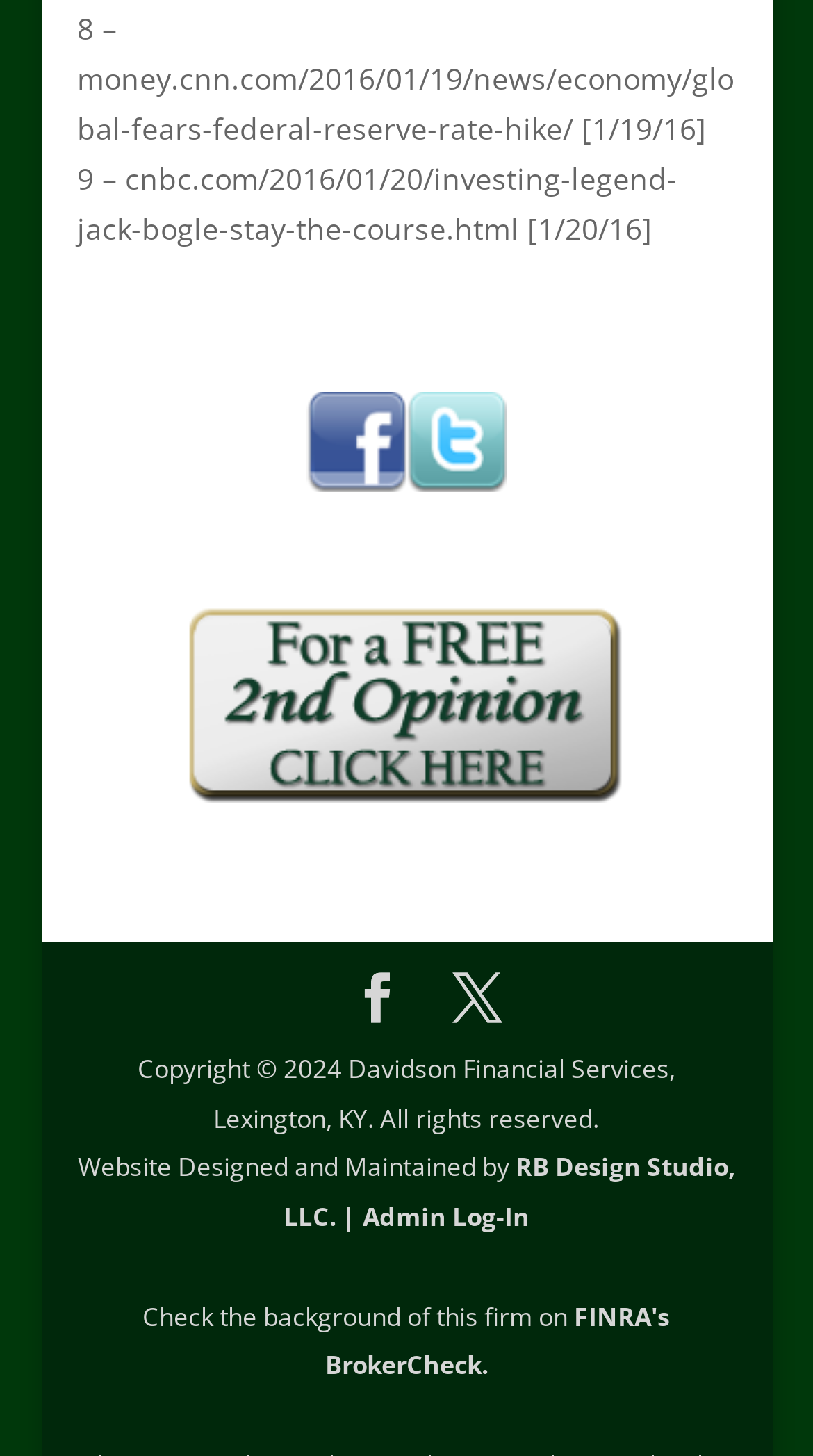What is the name of the design studio that maintains the website?
Kindly give a detailed and elaborate answer to the question.

I found the name of the design studio by looking at the link element that contains the text 'RB Design Studio, LLC. |'. This link is located at the bottom of the webpage.